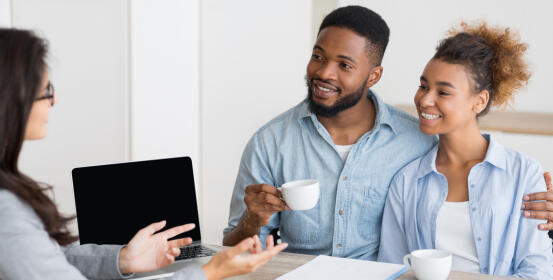Is the laptop on the table turned on?
Give a detailed response to the question by analyzing the screenshot.

The caption states that the laptop on the table in front of the couple is turned off, indicating a casual yet professional setting.